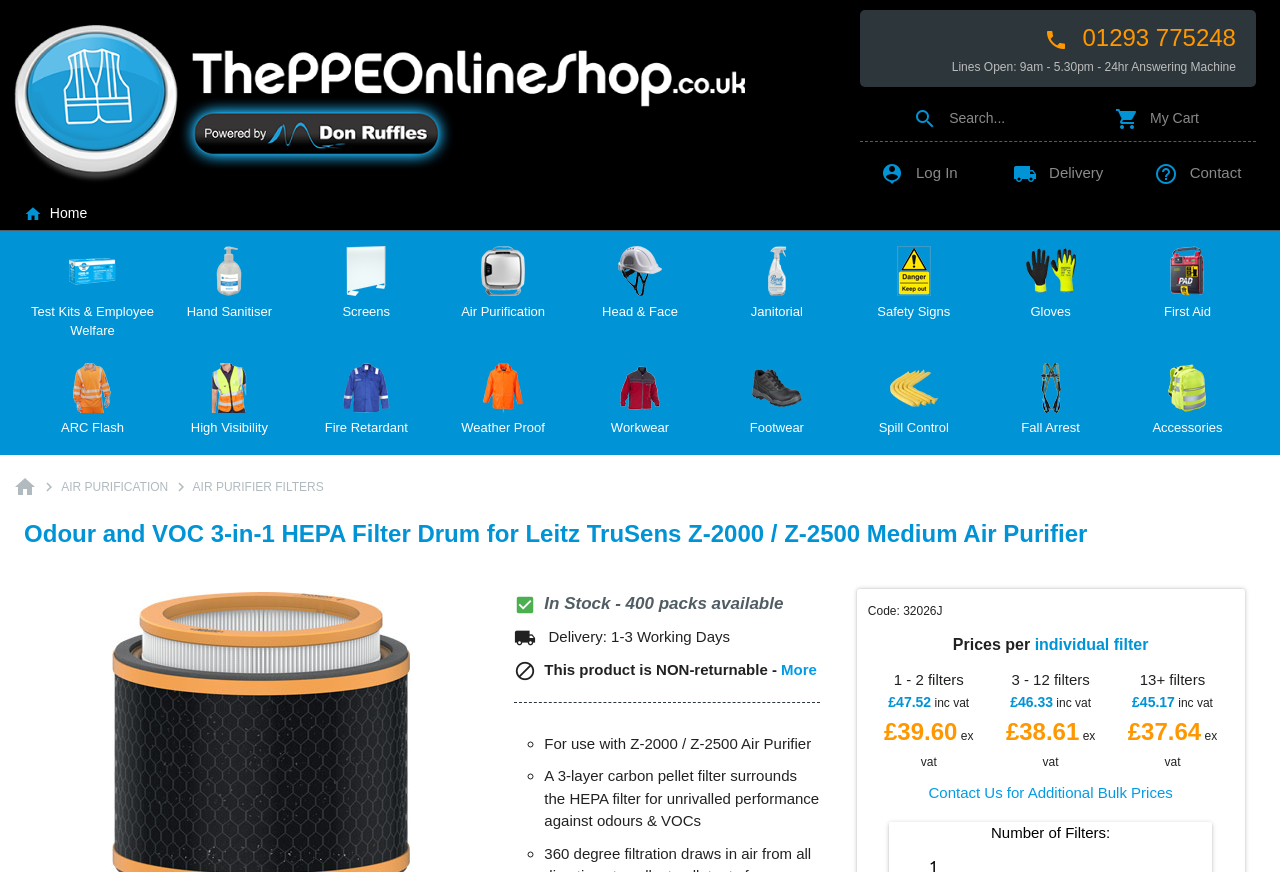Please respond in a single word or phrase: 
What is the price of the product for 1-2 filters?

£47.52 inc vat